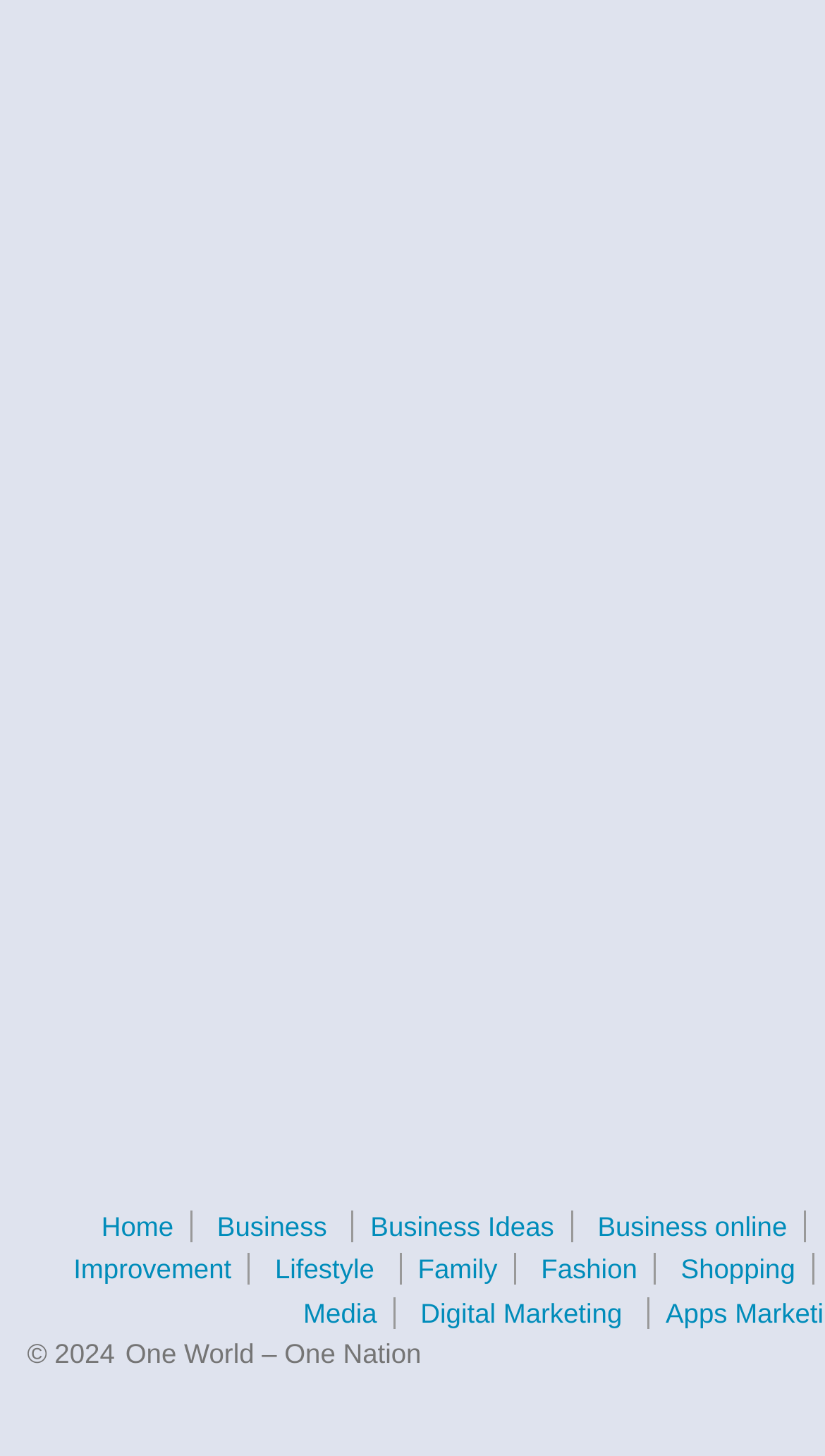Locate the bounding box of the user interface element based on this description: "One World – One Nation".

[0.139, 0.919, 0.523, 0.941]